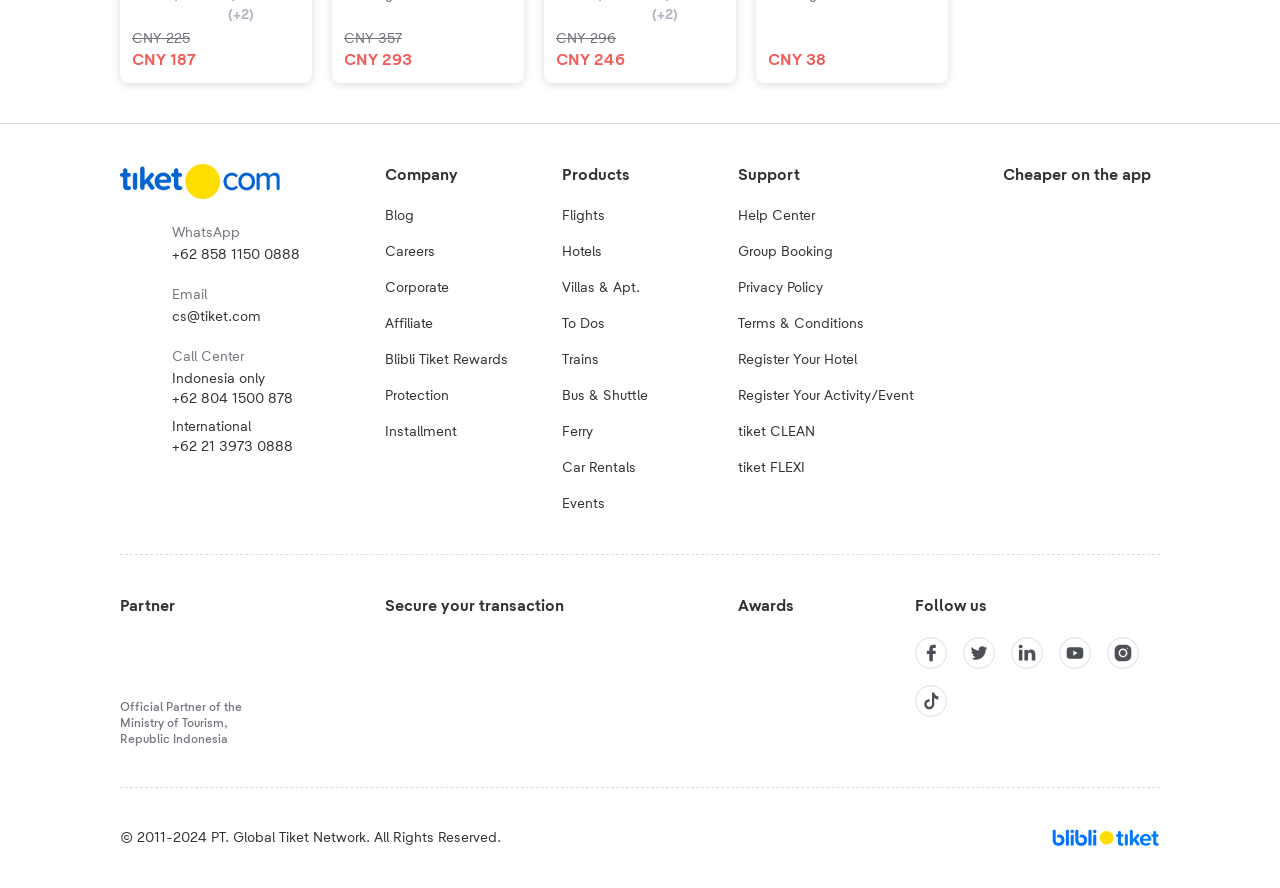Please study the image and answer the question comprehensively:
What is the price of the first option?

The first option has a price of CNY 225, which is indicated by the StaticText element with the text 'CNY 225' and bounding box coordinates [0.103, 0.034, 0.148, 0.054].